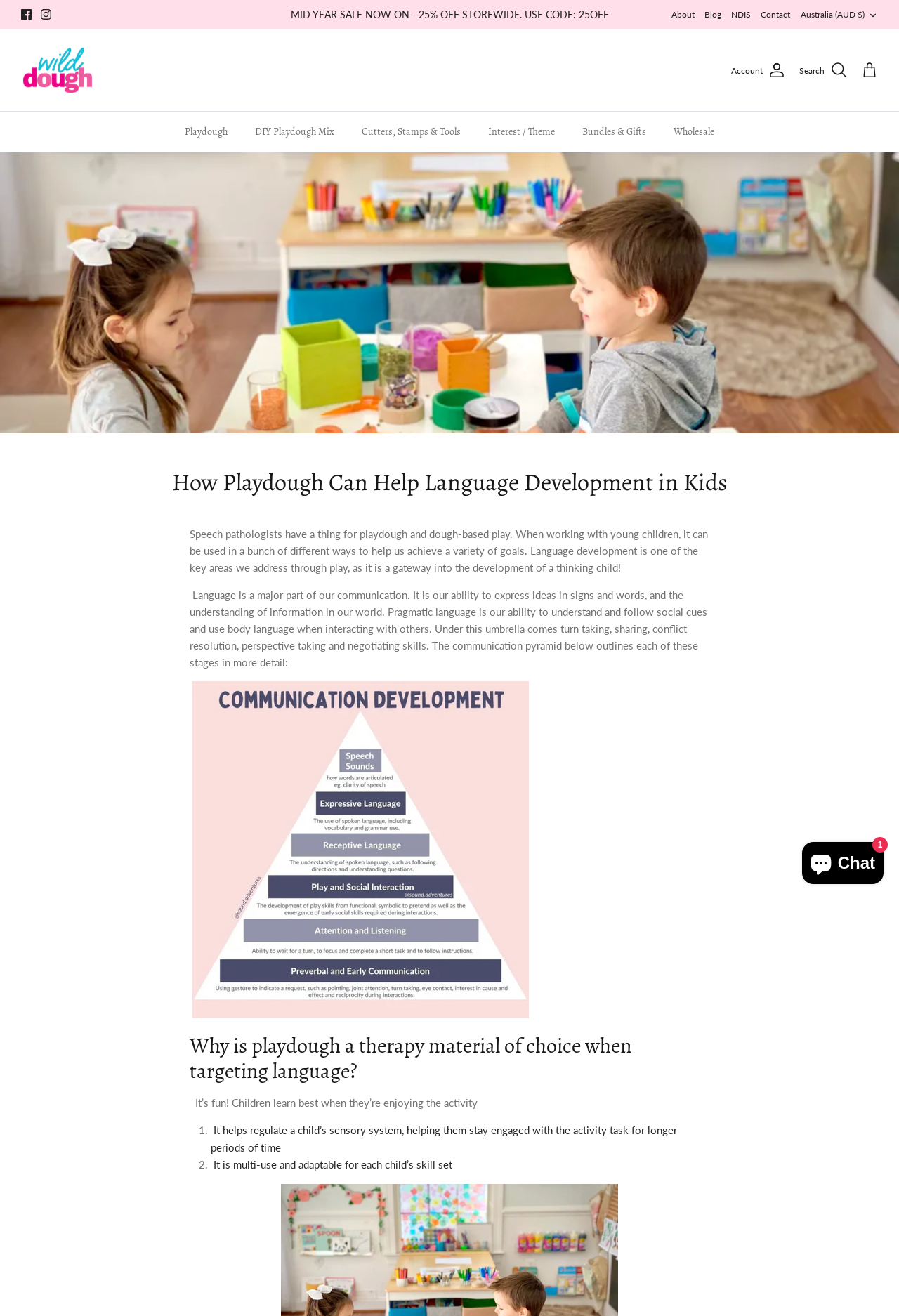Answer the question with a single word or phrase: 
What is the purpose of the 'Shopify online store chat' section?

Customer support